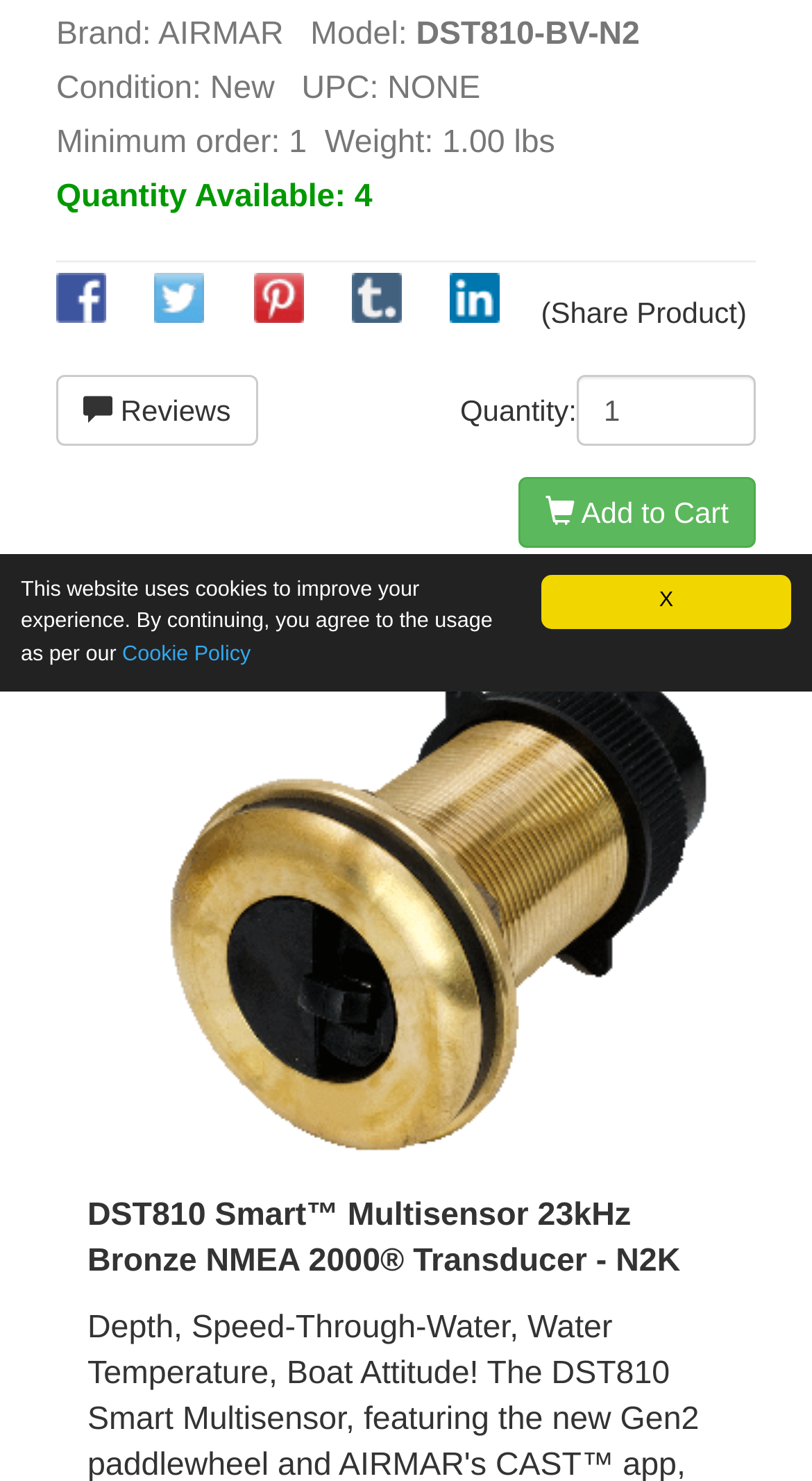Bounding box coordinates must be specified in the format (top-left x, top-left y, bottom-right x, bottom-right y). All values should be floating point numbers between 0 and 1. What are the bounding box coordinates of the UI element described as: Reviews

[0.069, 0.253, 0.317, 0.3]